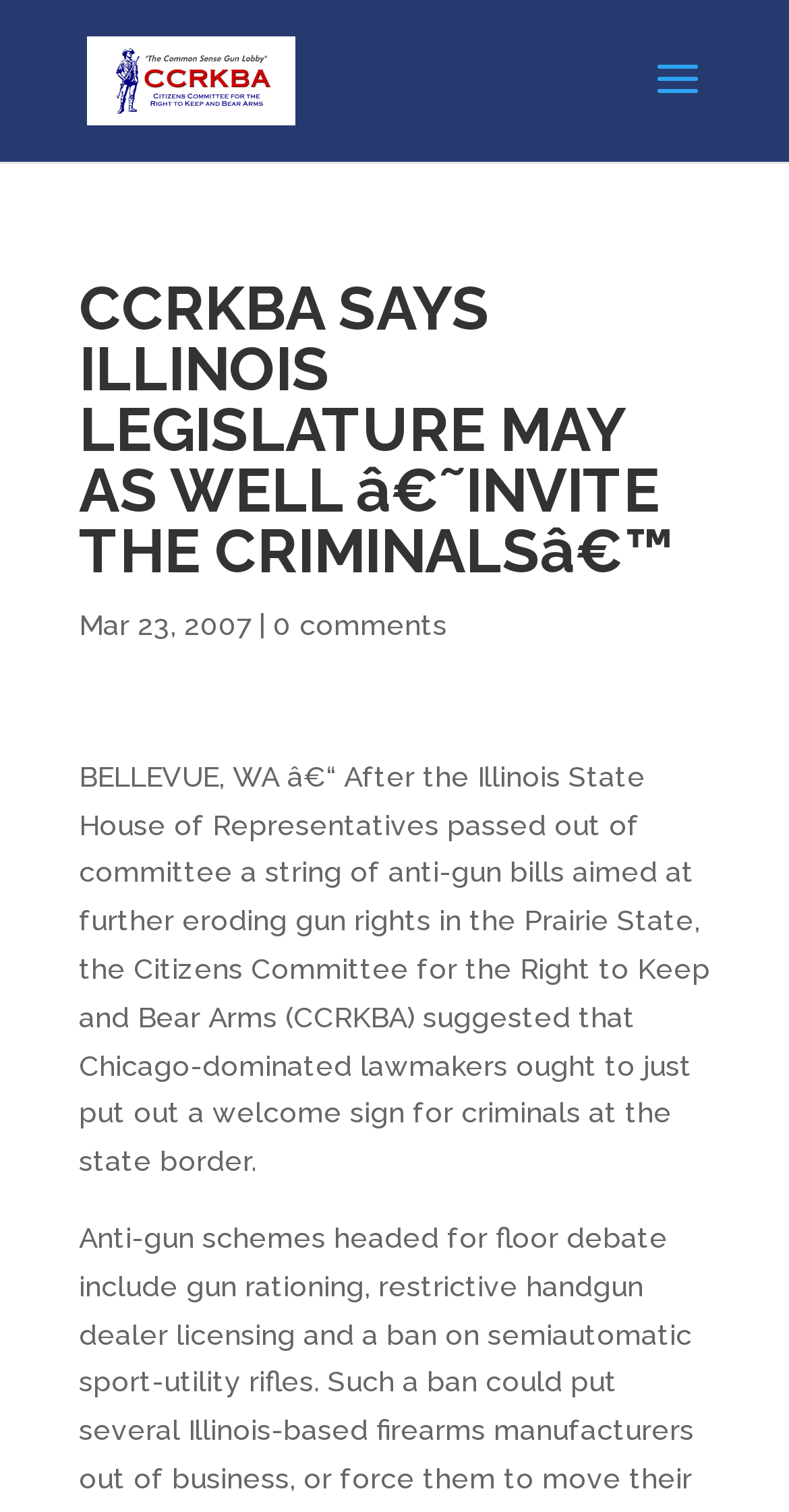Find the bounding box coordinates for the UI element that matches this description: "Sri Lanka".

None